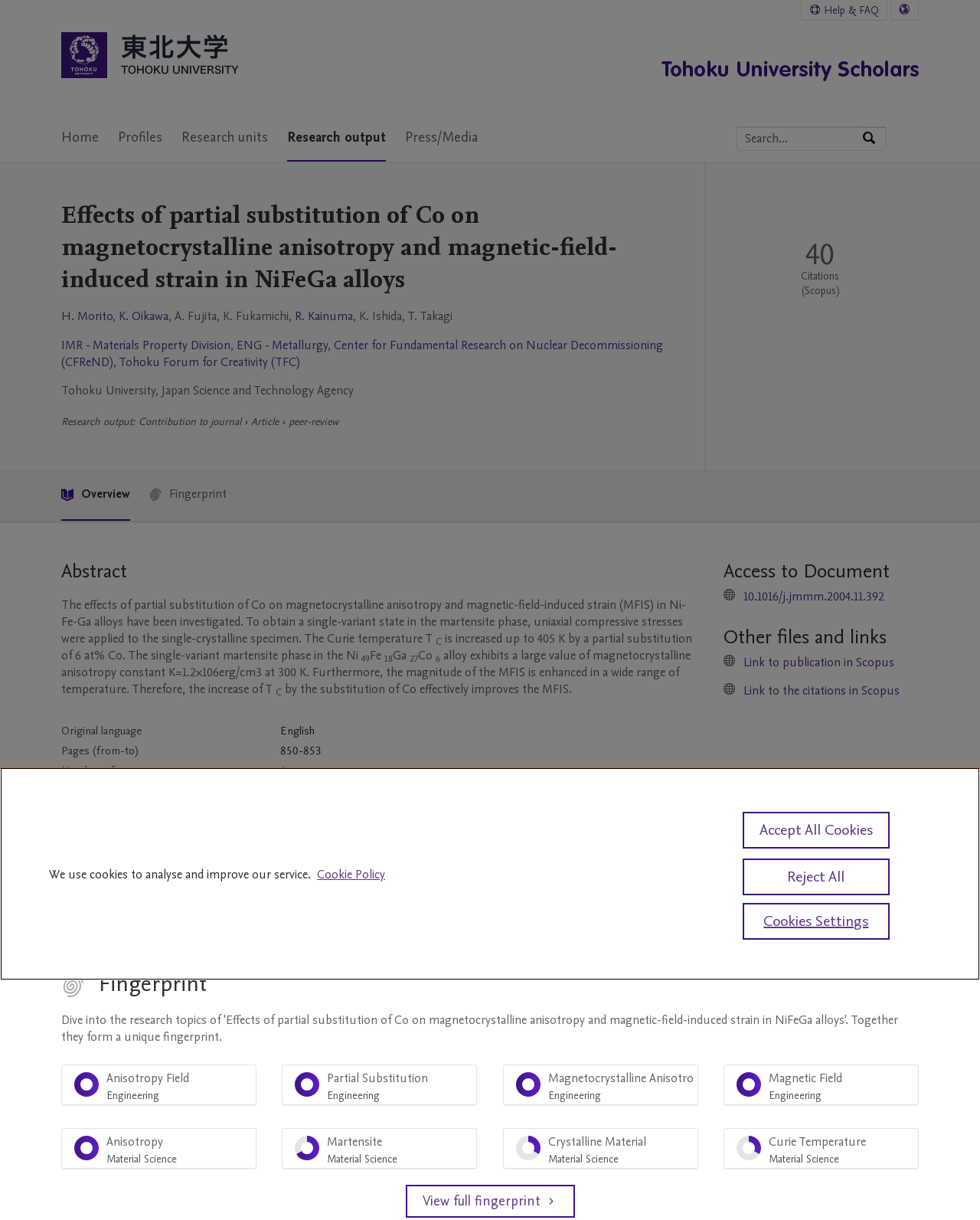From the webpage screenshot, predict the bounding box of the UI element that matches this description: "Tohoku Forum for Creativity (TFC)".

[0.121, 0.29, 0.306, 0.304]